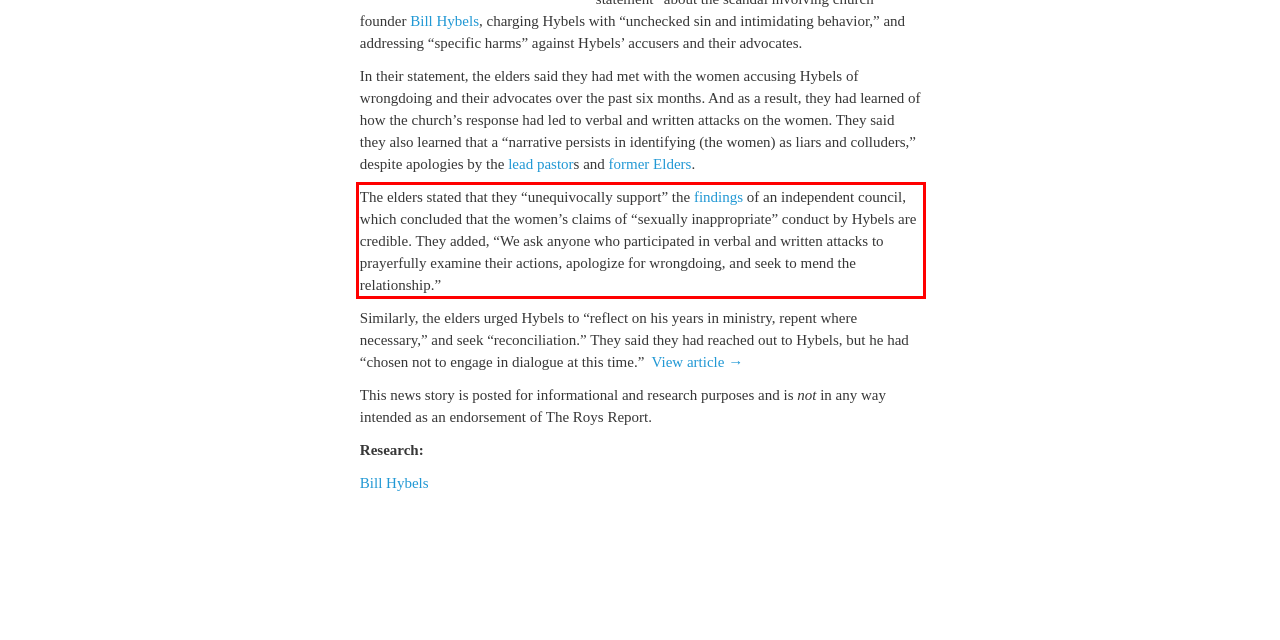Please identify and extract the text content from the UI element encased in a red bounding box on the provided webpage screenshot.

The elders stated that they “unequivocally support” the findings of an independent council, which concluded that the women’s claims of “sexually inappropriate” conduct by Hybels are credible. They added, “We ask anyone who participated in verbal and written attacks to prayerfully examine their actions, apologize for wrongdoing, and seek to mend the relationship.”